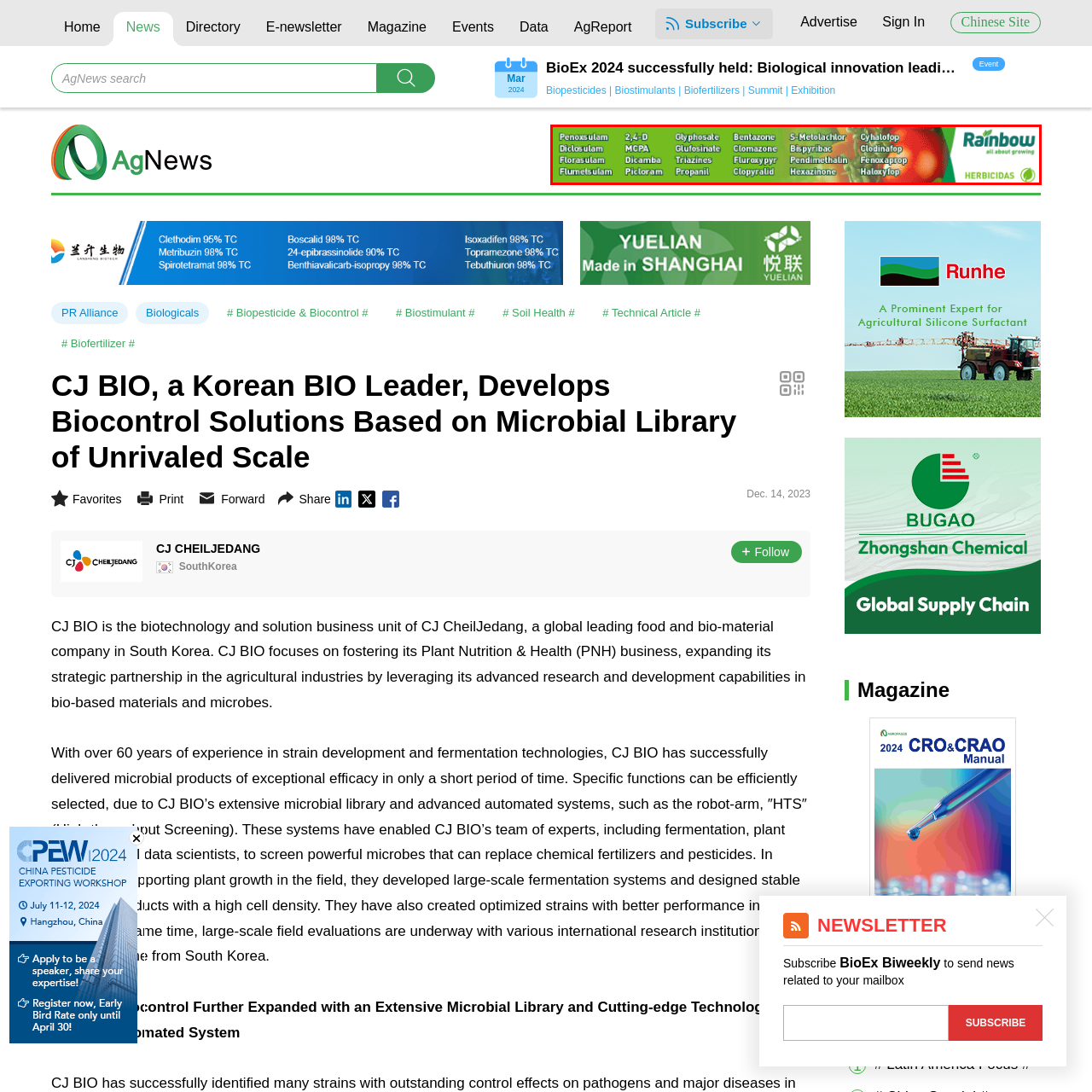Look at the image highlighted by the red boundary and answer the question with a succinct word or phrase:
What is the name of the company featured in the banner?

Rainbow Agro